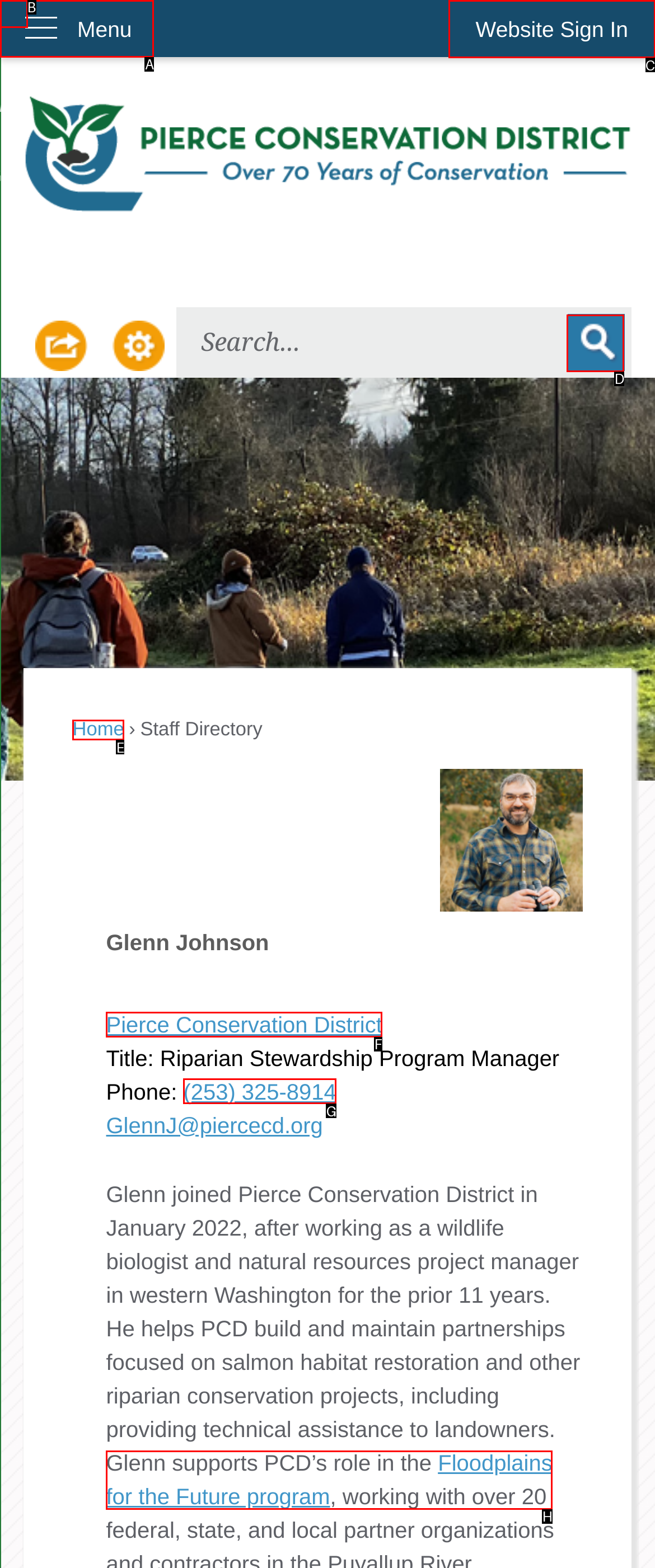Identify the HTML element you need to click to achieve the task: Click the Website Sign In button. Respond with the corresponding letter of the option.

C